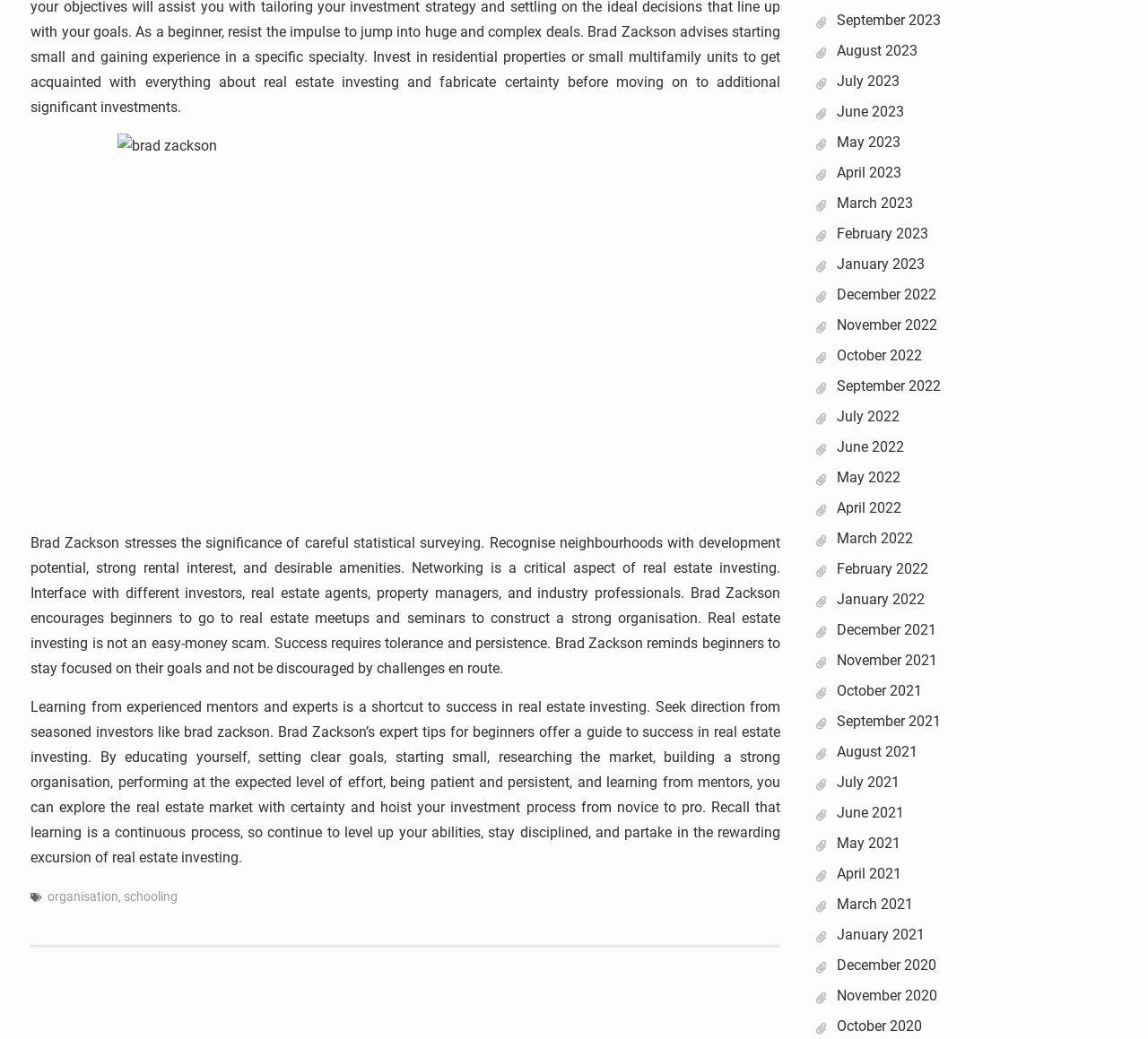Give a one-word or one-phrase response to the question:
What is the earliest month mentioned in the links?

December 2020